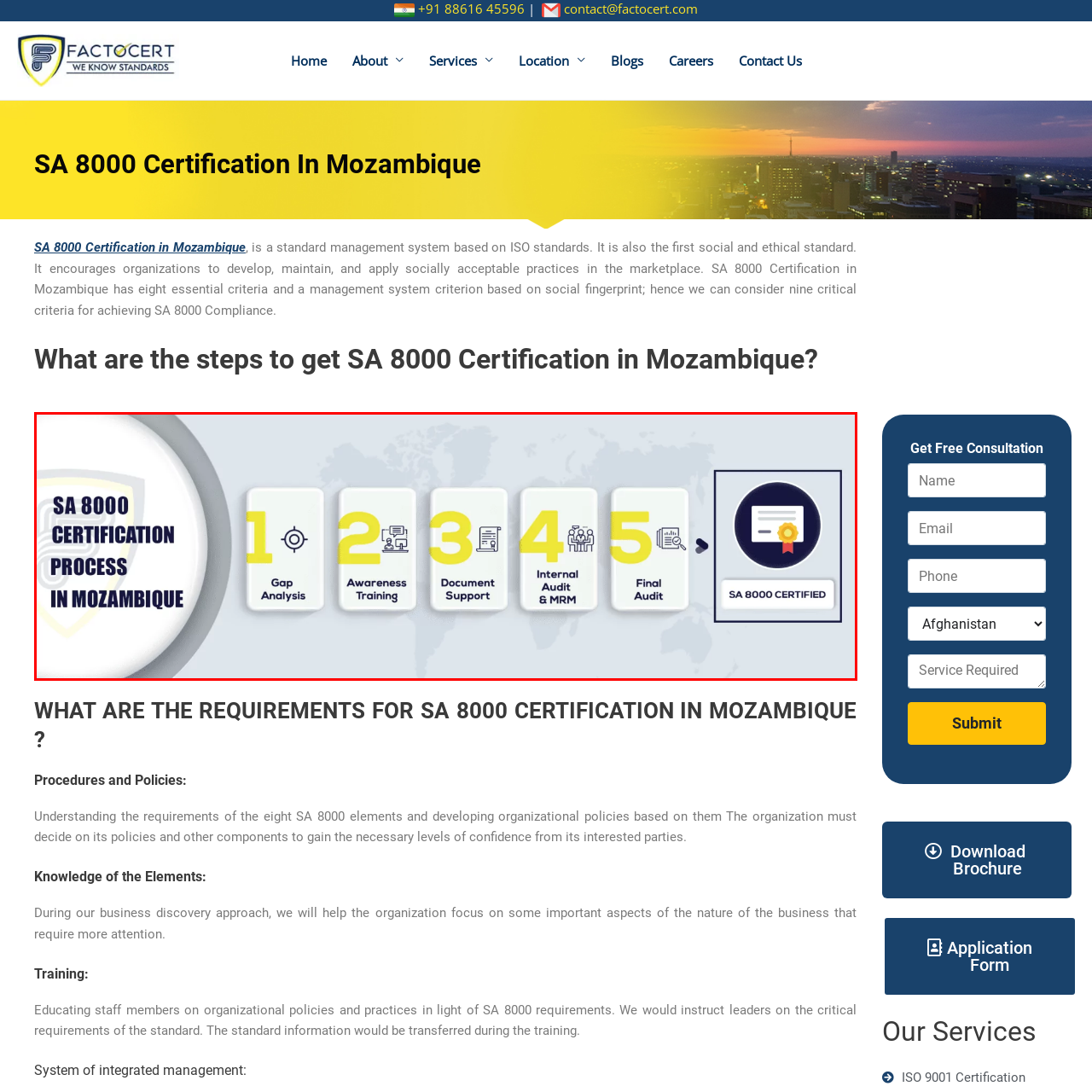Provide an in-depth description of the scene highlighted by the red boundary in the image.

The image visually outlines the SA 8000 certification process in Mozambique, featuring a series of five distinct steps, each accompanied by icons for clarity. It prominently highlights "SA 8000 CERTIFICATION PROCESS IN MOZAMBIQUE" at the top in bold, emphasizing the importance of the standard. The steps are numbered and listed sequentially:

1. **Gap Analysis** - Assessing current practices against the SA 8000 standards.
2. **Awareness Training** - Educating staff about the requirements and significance of the certification.
3. **Document Support** - Assistance with creating the necessary documentation.
4. **Internal Audit & MRM** - Conducting internal assessments and management reviews.
5. **Final Audit** - The concluding evaluation that leads to certification.

The process culminates with a reference to being "SA 8000 CERTIFIED," represented by an icon depicting a certificate with a seal. The design combines visual elements with concise text, making the information easily digestible for those seeking to understand the certification journey.